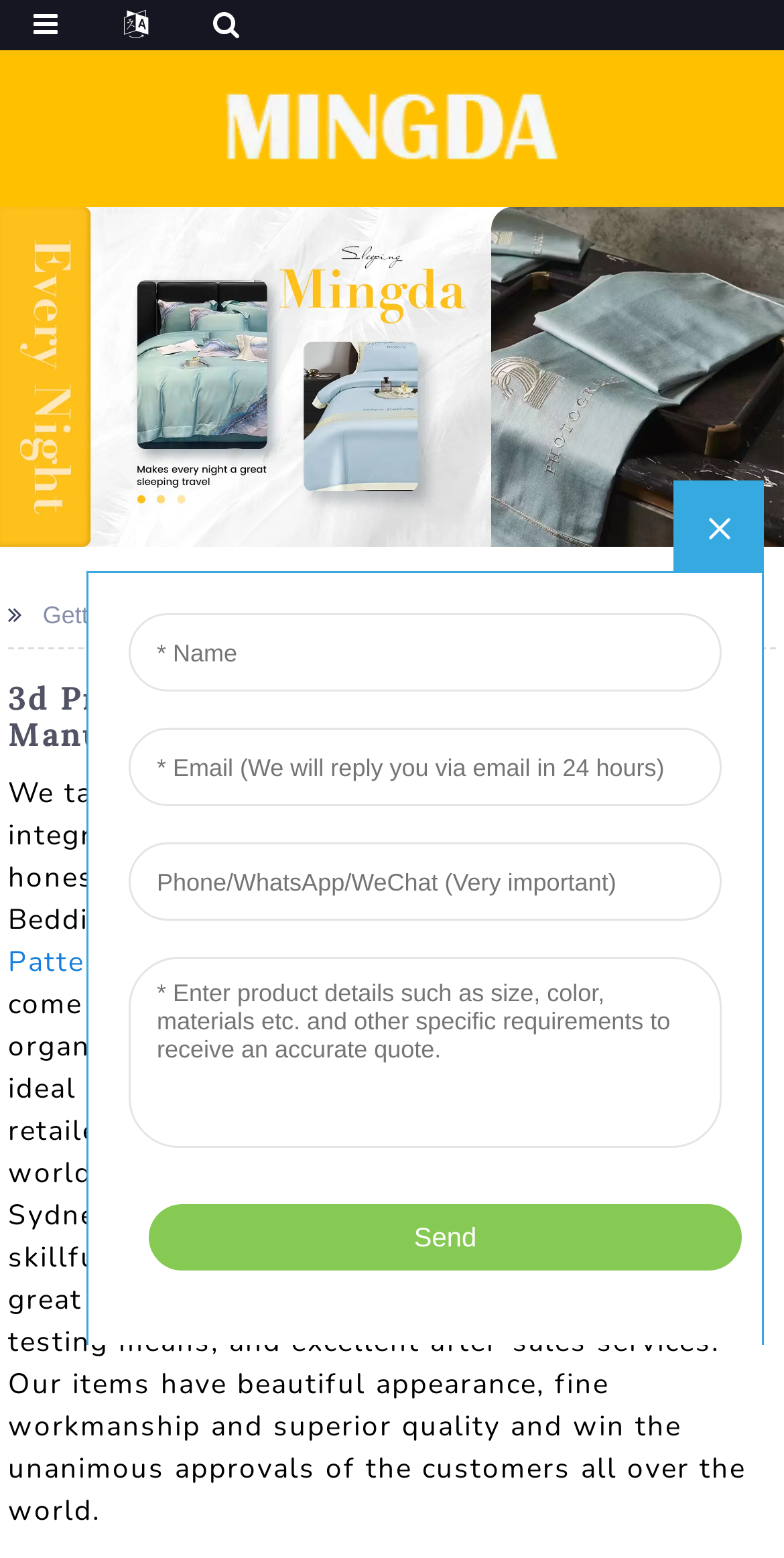Please identify the bounding box coordinates of the area that needs to be clicked to follow this instruction: "Explore Hospital Baby Bed".

[0.256, 0.578, 0.597, 0.602]